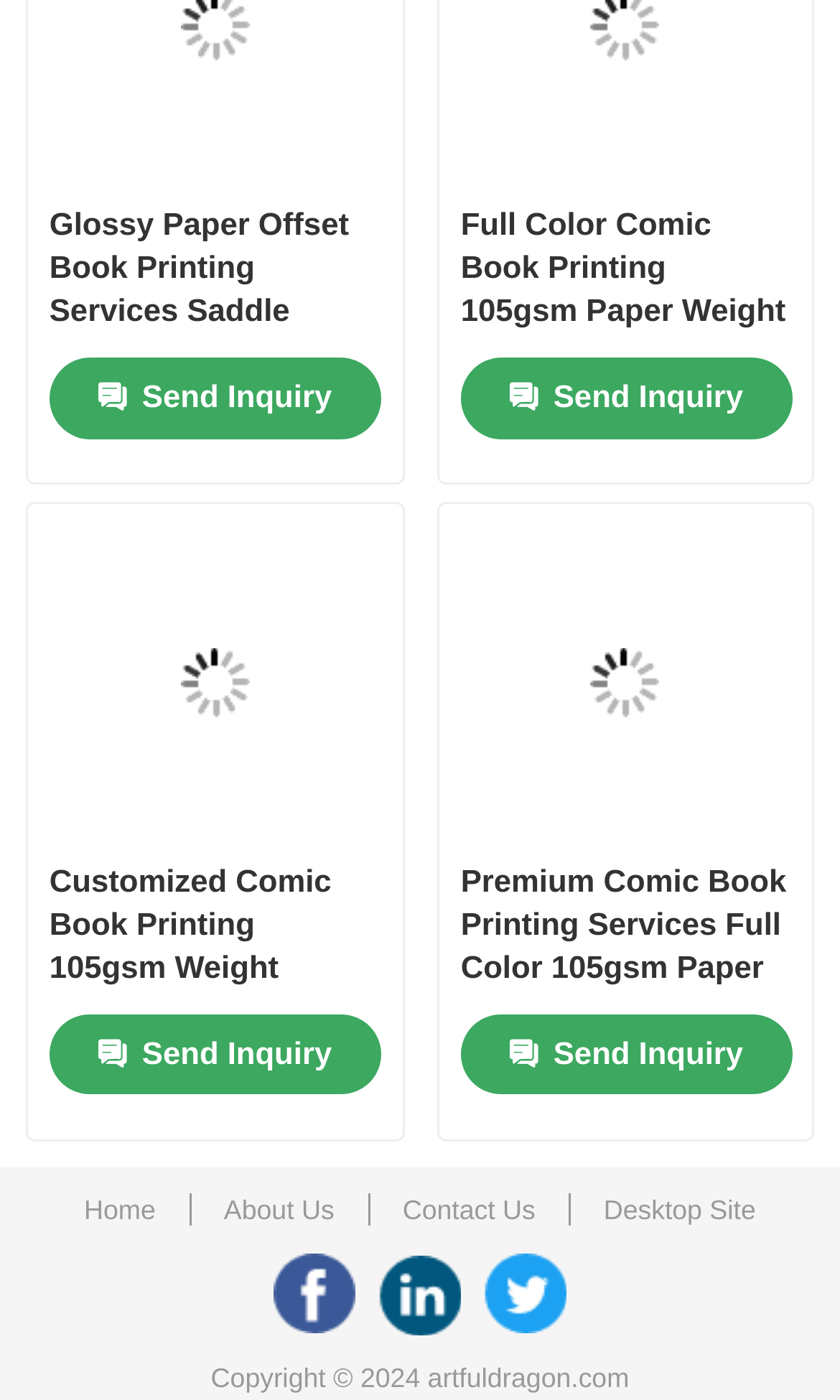What is the purpose of the 'Send Inquiry' links?
Answer briefly with a single word or phrase based on the image.

To send inquiries